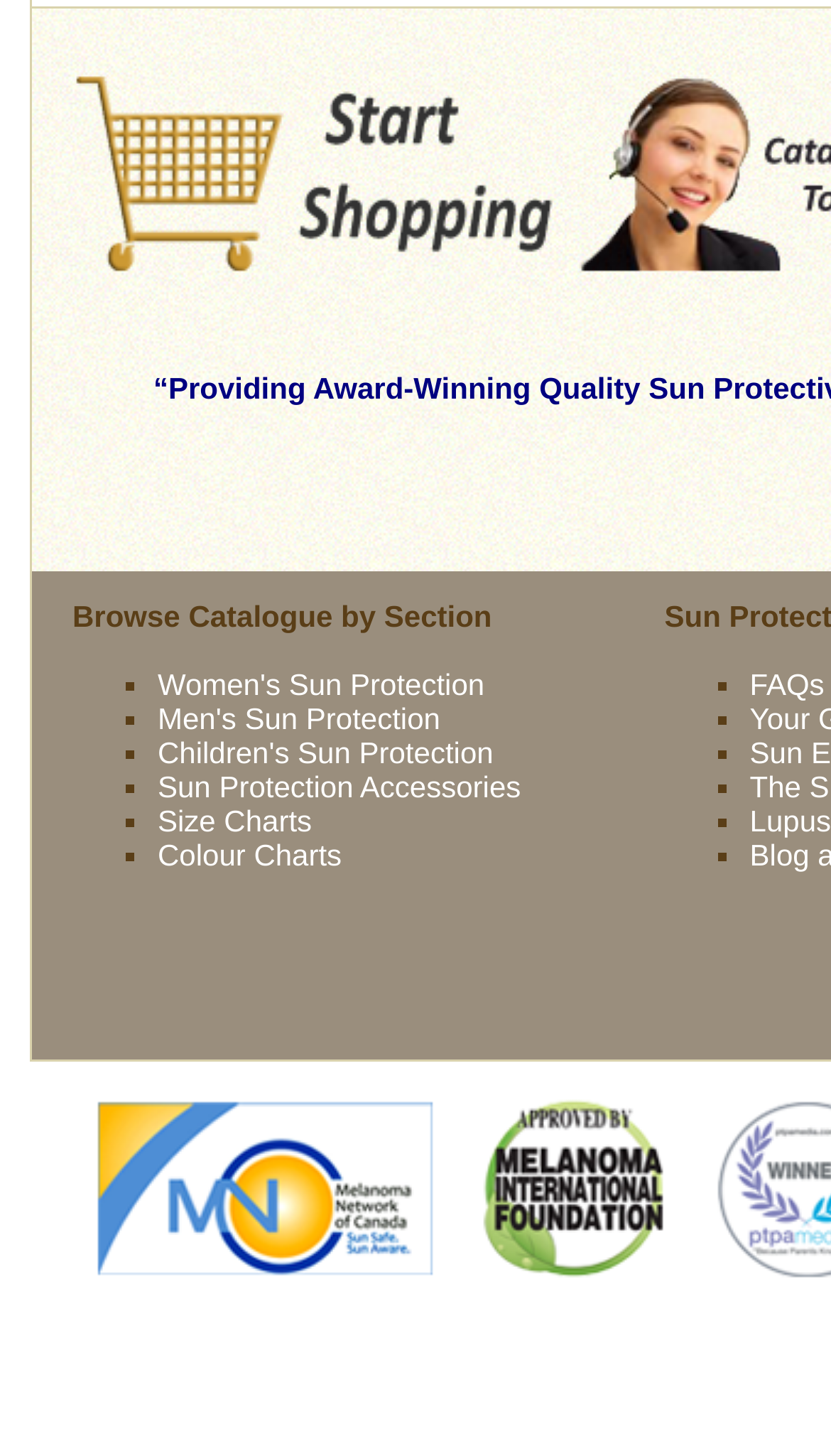Find the bounding box coordinates of the UI element according to this description: "Men's Sun Protection".

[0.19, 0.482, 0.53, 0.505]